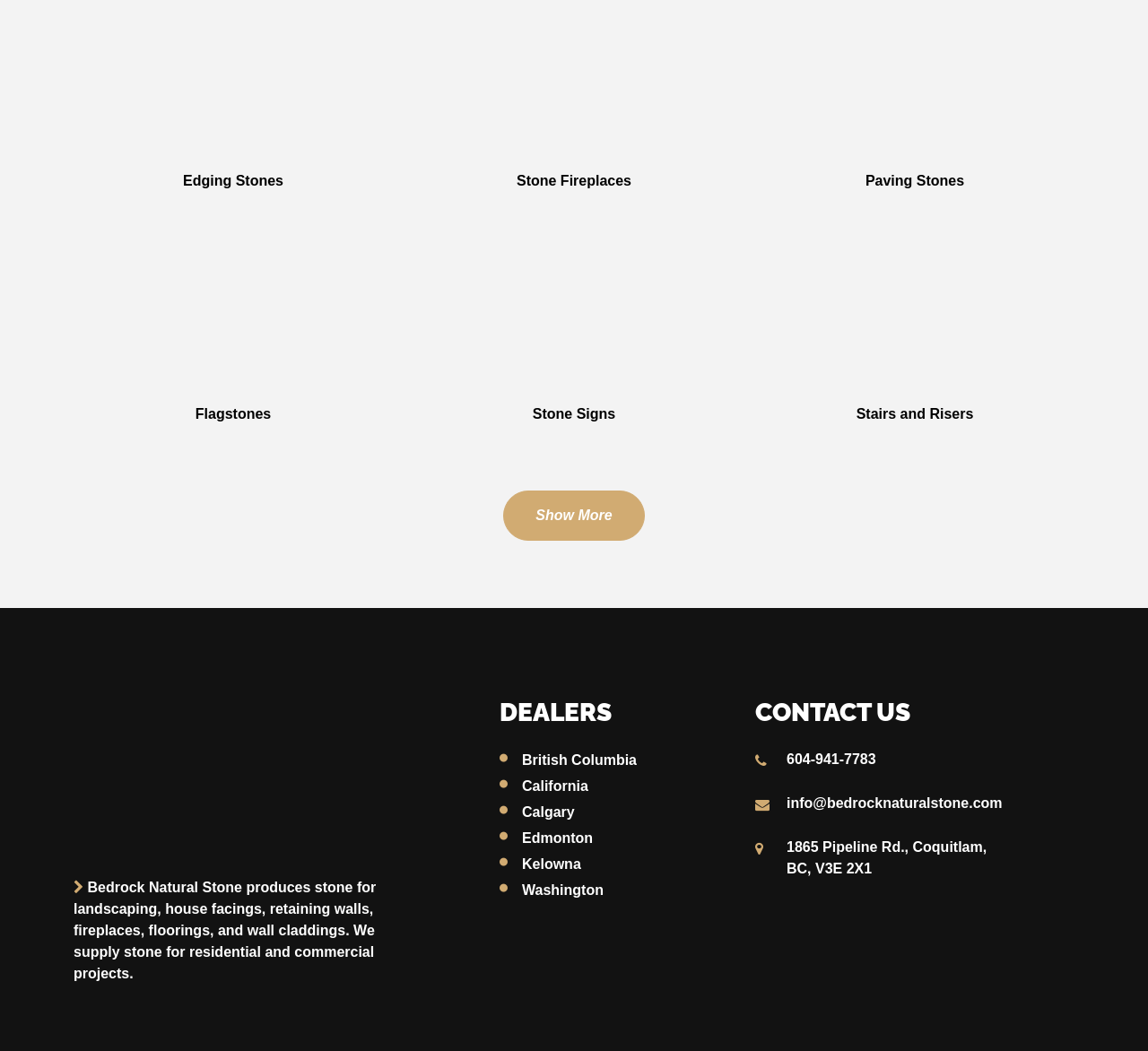Kindly provide the bounding box coordinates of the section you need to click on to fulfill the given instruction: "Show more options".

[0.439, 0.466, 0.561, 0.514]